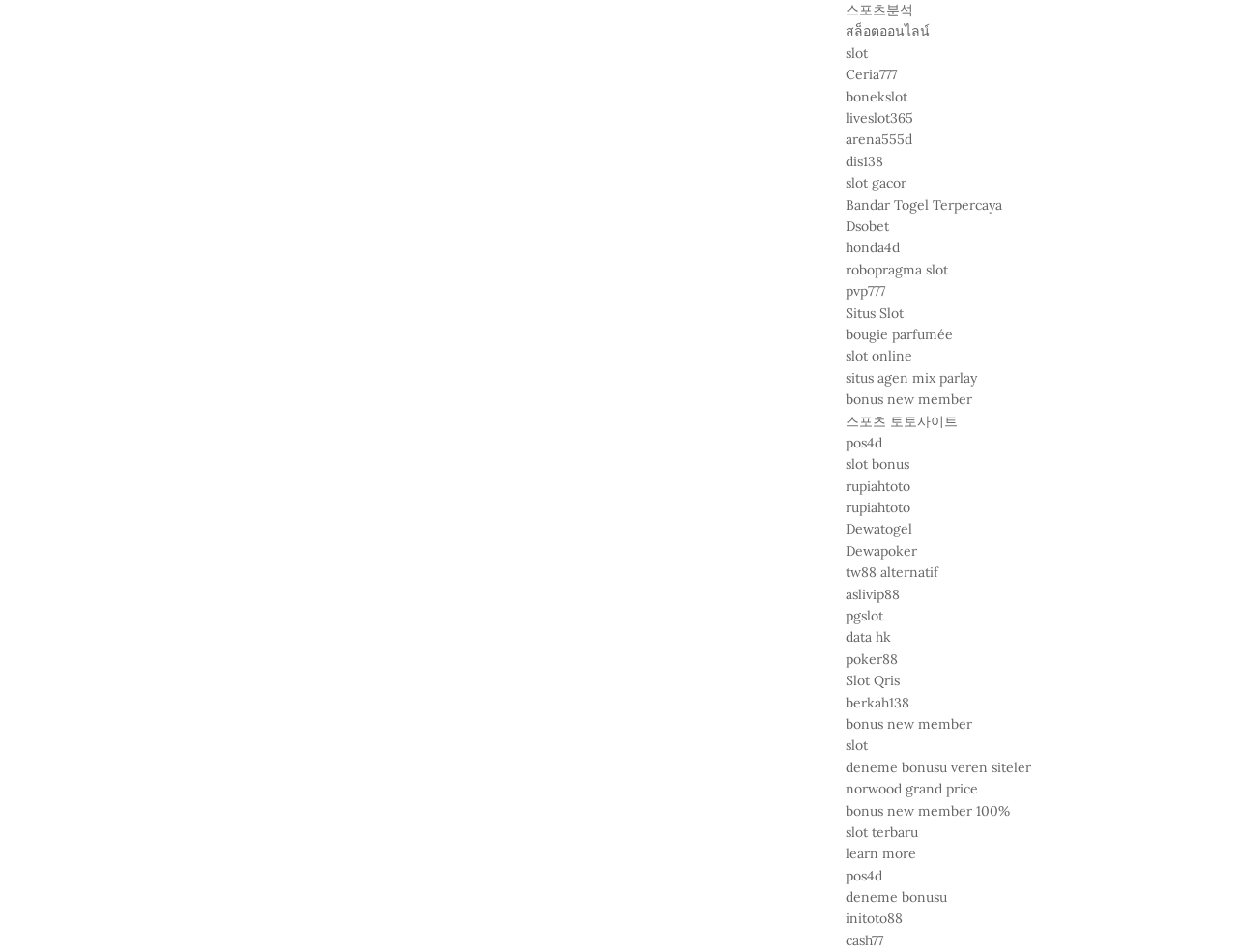Find and indicate the bounding box coordinates of the region you should select to follow the given instruction: "Visit Slot Qris website".

[0.684, 0.706, 0.727, 0.724]